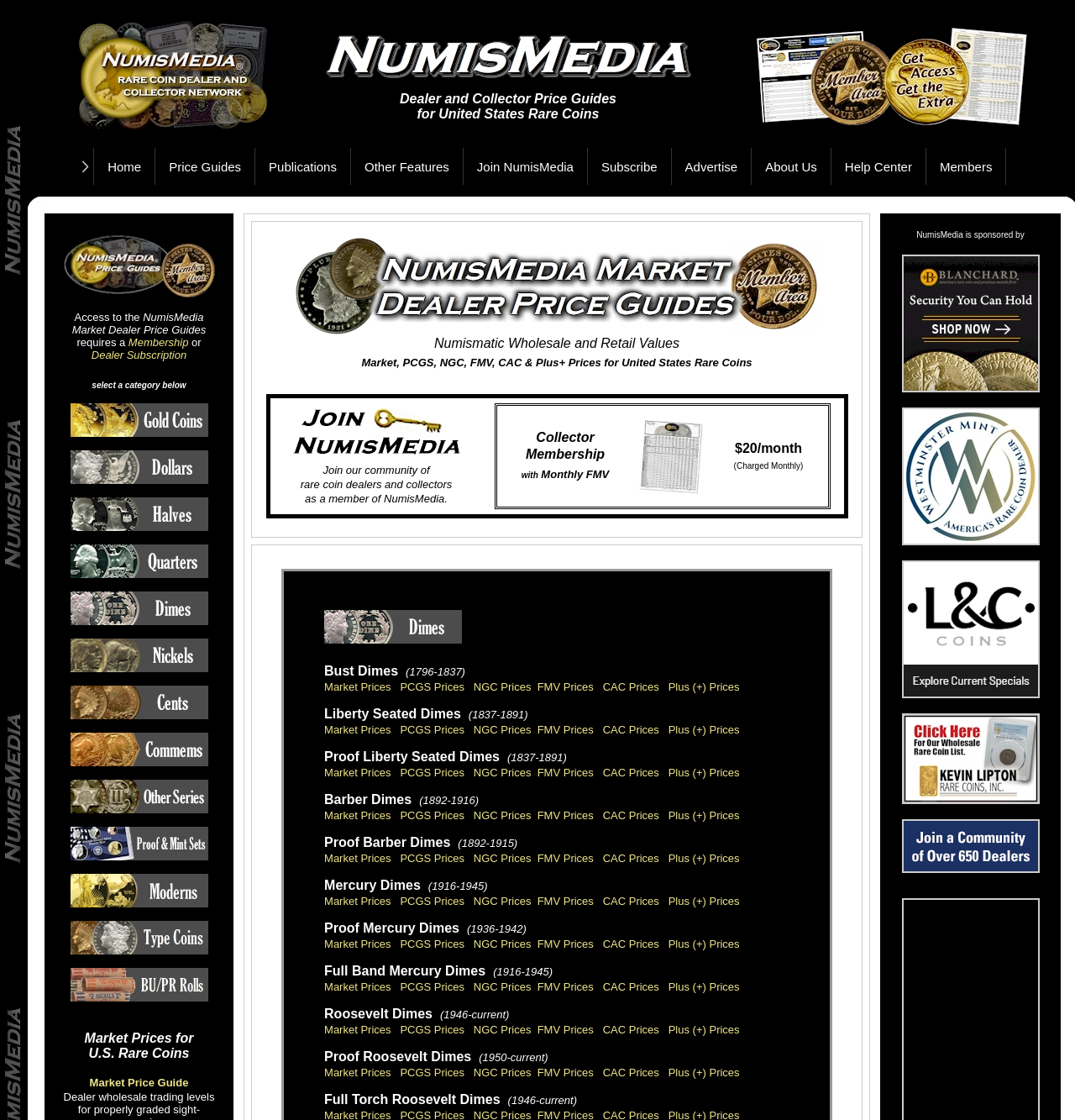What is the purpose of the website?
Please provide a single word or phrase as the answer based on the screenshot.

Rare coin price guides